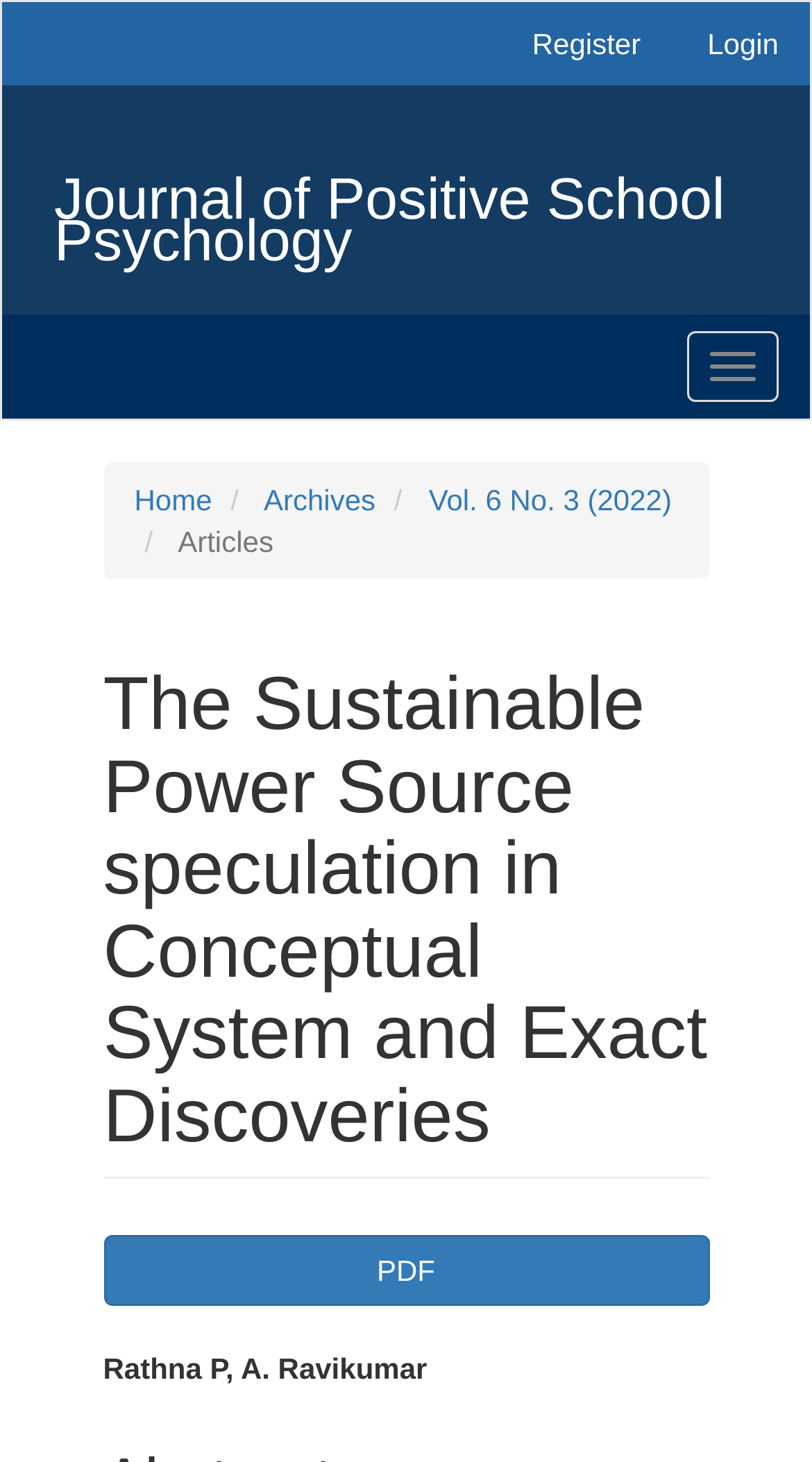What is the author's name?
Refer to the image and give a detailed answer to the query.

I found the author's name by looking at the static text element with the text 'Rathna P, A. Ravikumar' which is located below the article's title.